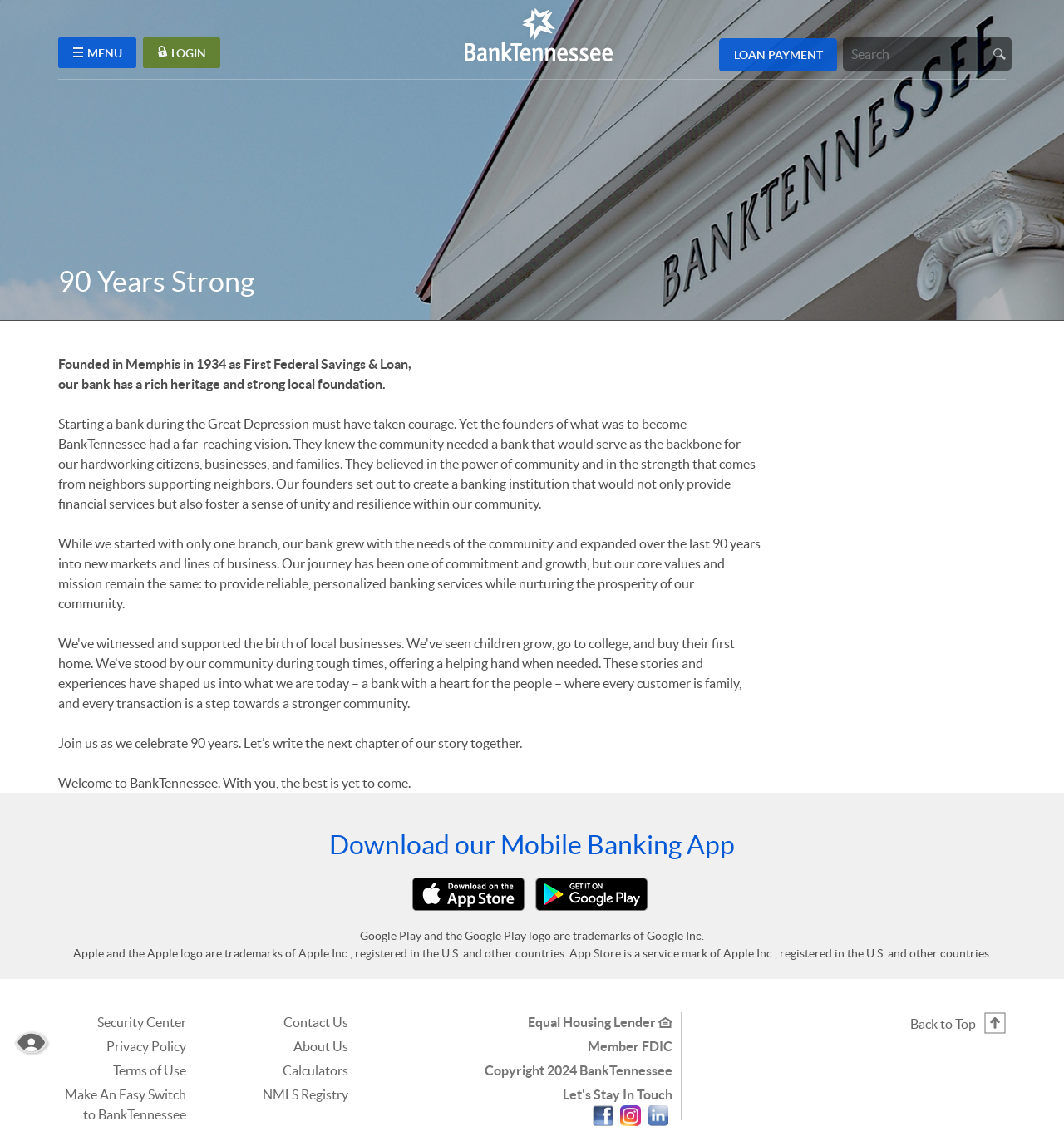With reference to the screenshot, provide a detailed response to the question below:
What is the bank's founding year?

The founding year of the bank can be found in the main content section of the webpage, where it is mentioned that the bank was 'Founded in Memphis in 1934 as First Federal Savings & Loan'. This indicates that the bank was founded in 1934.